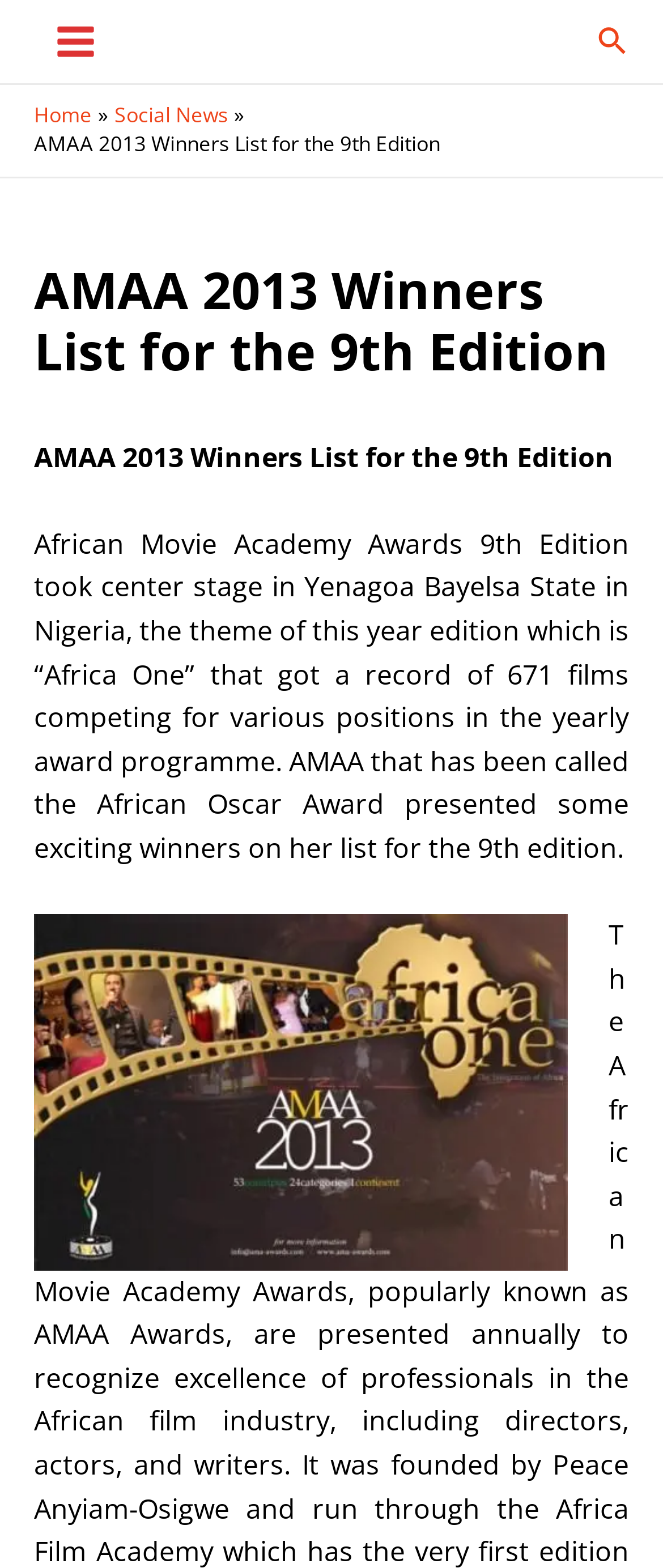What is the nickname of the AMAA award?
Use the screenshot to answer the question with a single word or phrase.

African Oscar Award